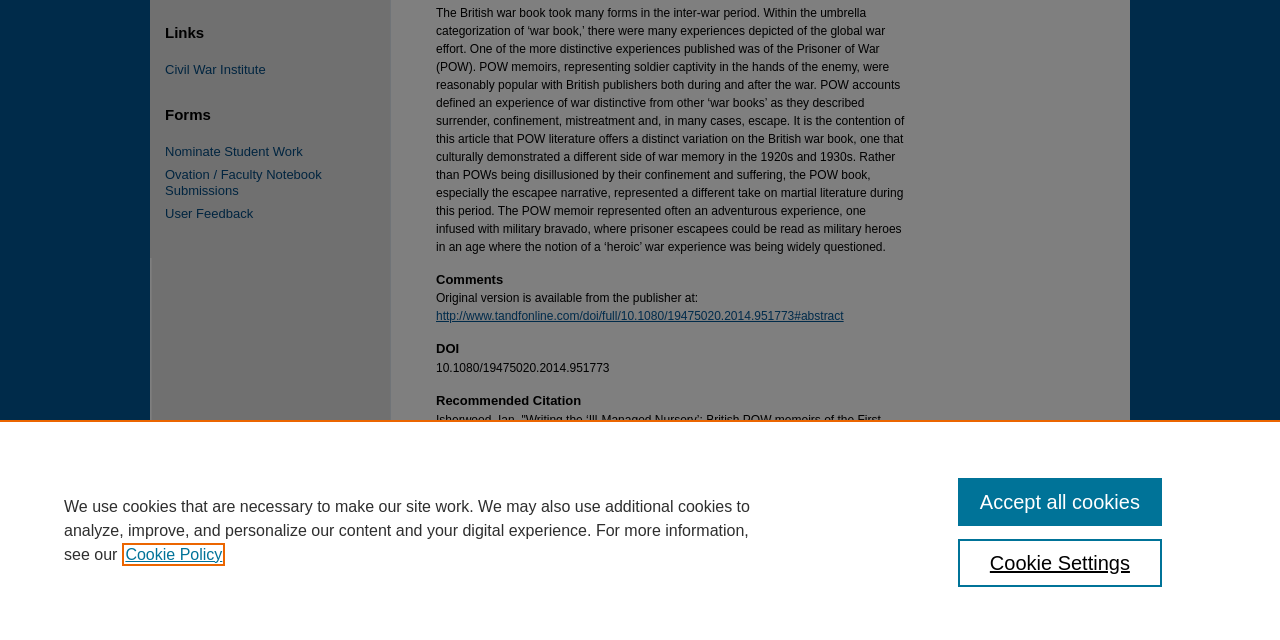Provide the bounding box for the UI element matching this description: "Books".

None